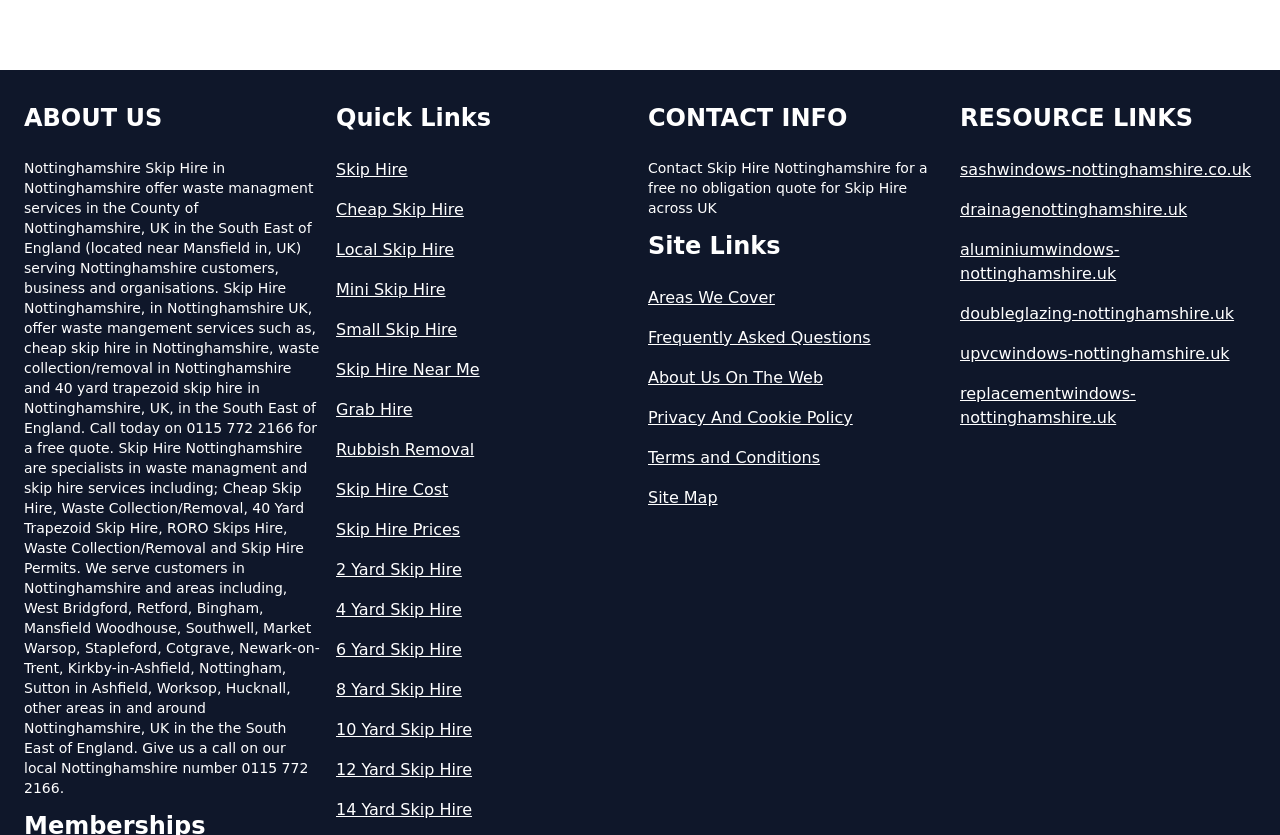What is the company's specialty?
Examine the image and provide an in-depth answer to the question.

The company specializes in waste management and skip hire services, as mentioned in the 'ABOUT US' section, where it is stated that 'Skip Hire Nottinghamshire are specialists in waste management and skip hire services'.